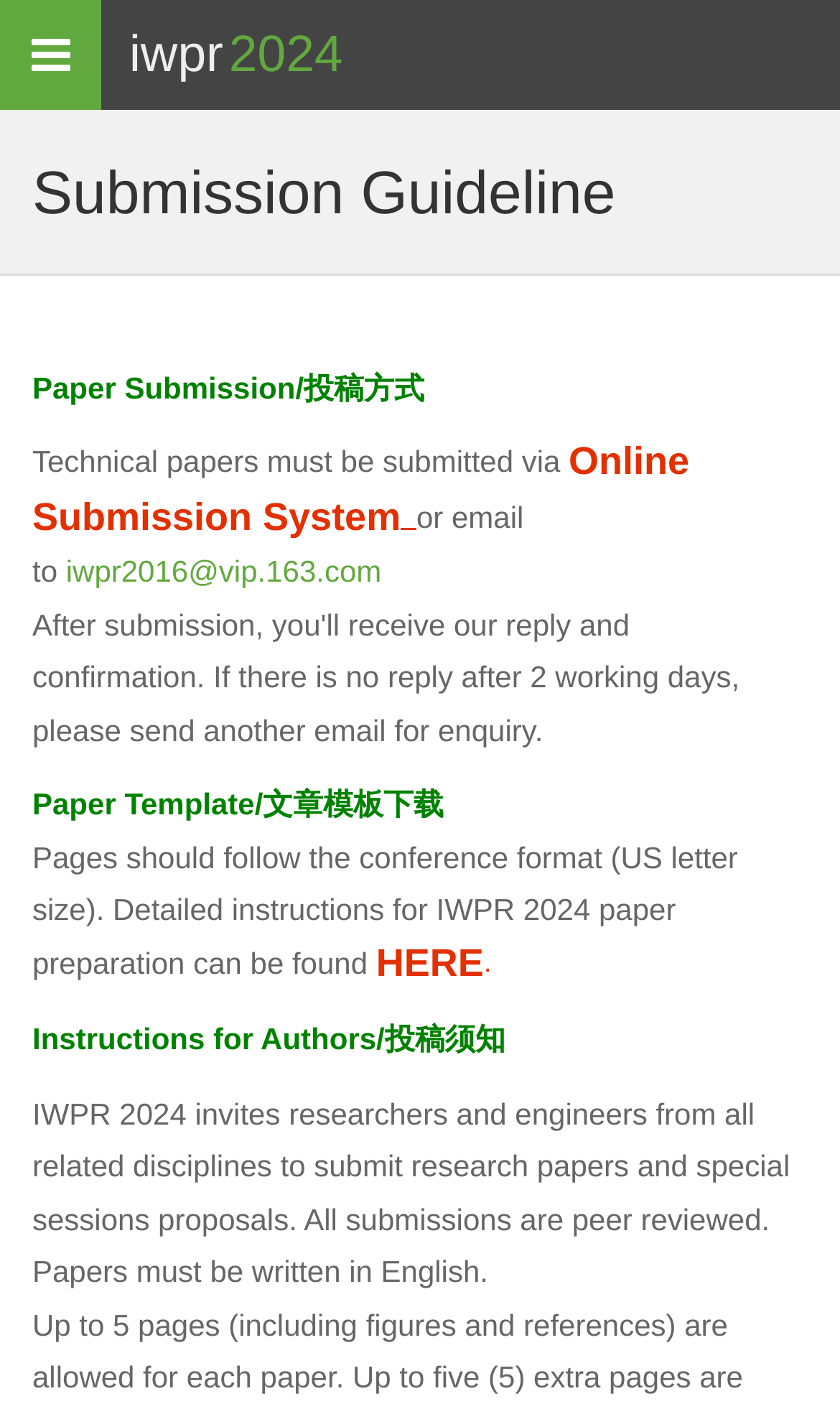What is the format requirement for IWPR 2024 papers?
Please use the image to deliver a detailed and complete answer.

I found a static text 'Pages should follow the conference format (US letter size).' which specifies the format requirement for IWPR 2024 papers.